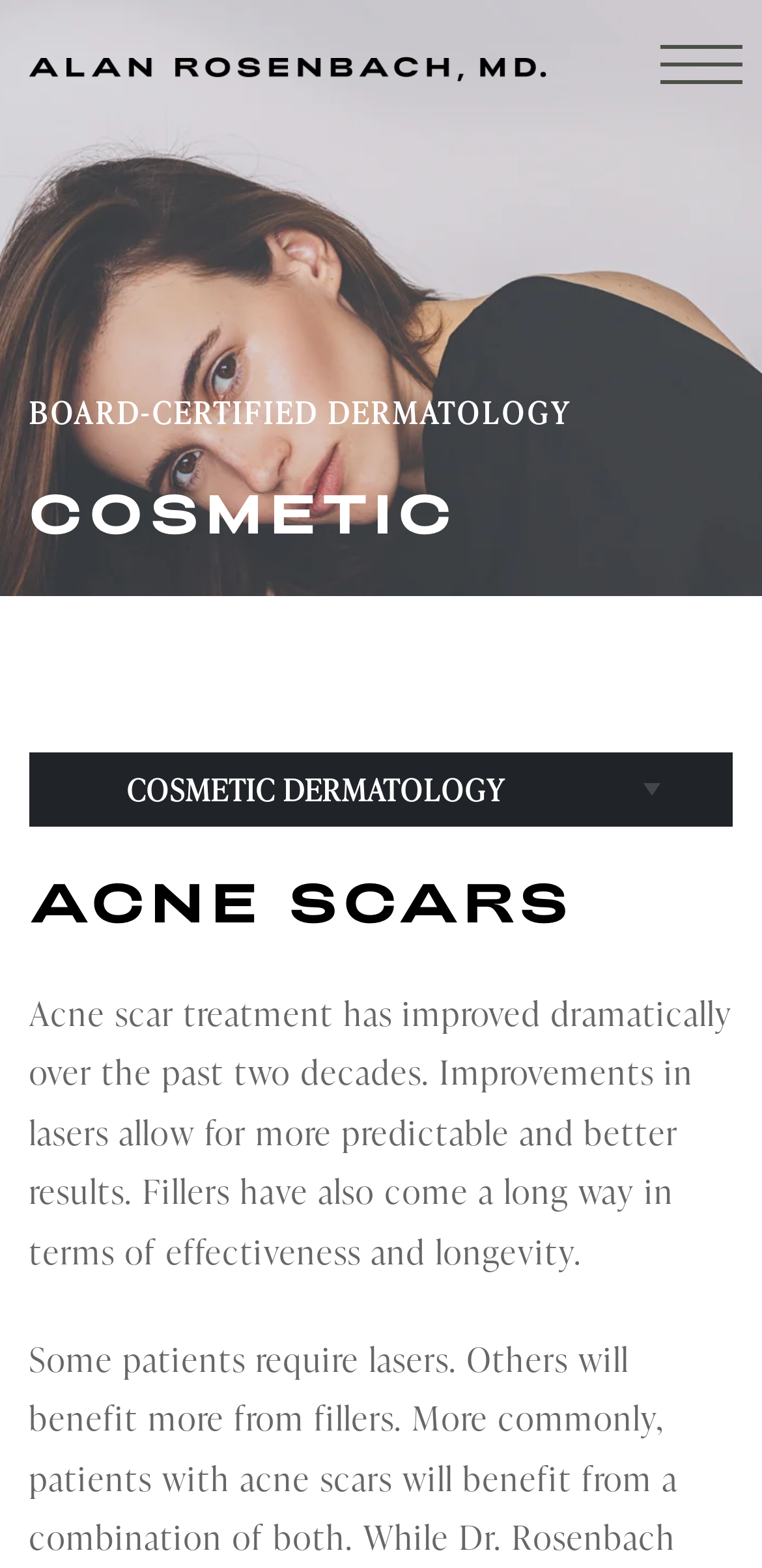Determine the bounding box coordinates for the clickable element to execute this instruction: "Learn about Scar Reduction". Provide the coordinates as four float numbers between 0 and 1, i.e., [left, top, right, bottom].

[0.038, 0.915, 0.962, 0.967]